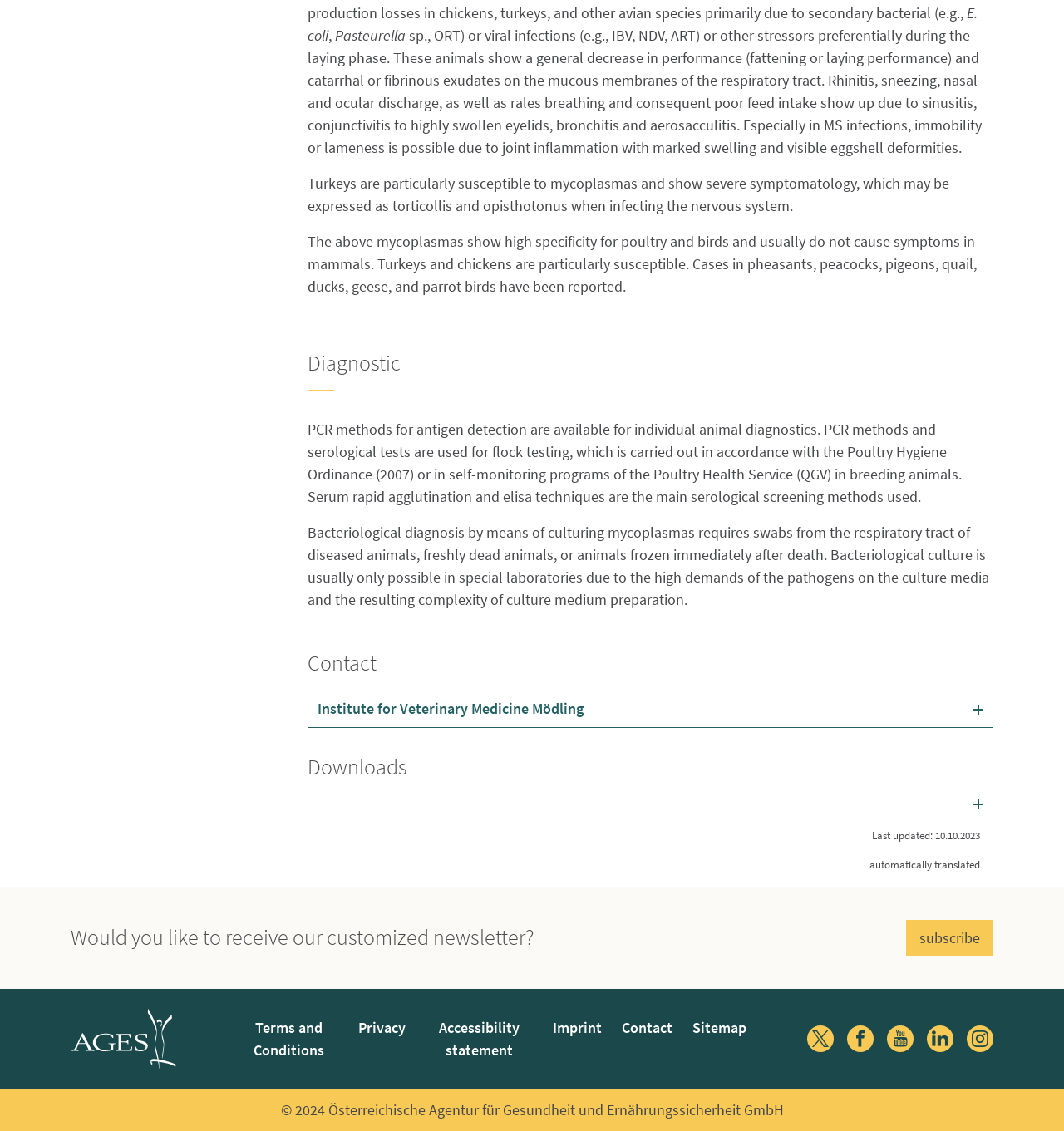Determine the bounding box for the described HTML element: "Uncategorized". Ensure the coordinates are four float numbers between 0 and 1 in the format [left, top, right, bottom].

None